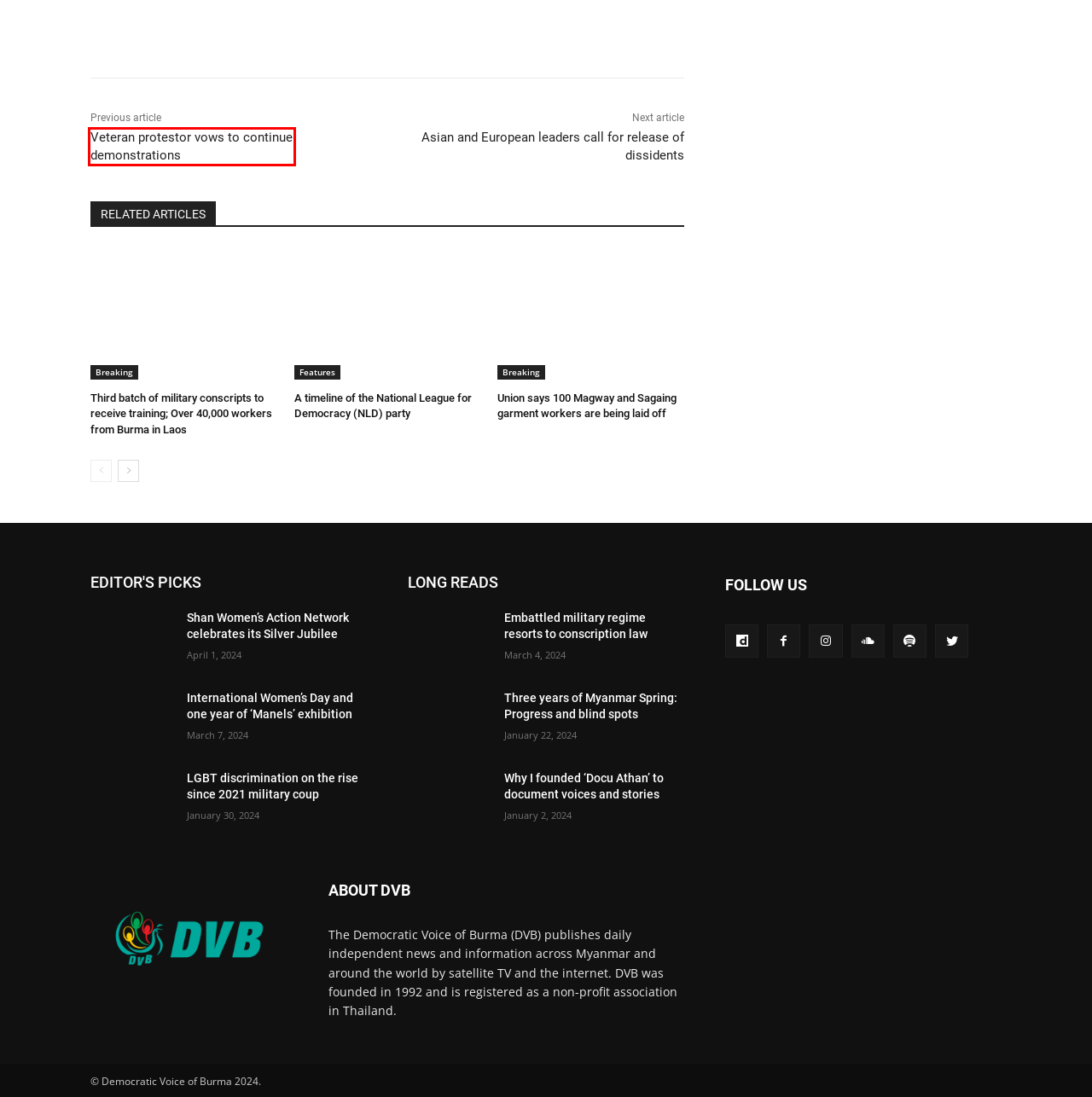Look at the screenshot of a webpage where a red rectangle bounding box is present. Choose the webpage description that best describes the new webpage after clicking the element inside the red bounding box. Here are the candidates:
A. Breaking Archives - DVB
B. A timeline of the National League for Democracy (NLD) party- DVB
C. Veteran protestor vows to continue demonstrations- DVB
D. International Women's Day and one year of ‘Manels' exhibition- DVB
E. Embattled military regime resorts to conscription law - DVB
F. Three years of Myanmar Spring: Progress and blind spots- DVB
G. Union says 100 Magway and Sagaing garment workers are being laid off- DVB
H. LGBT discrimination on the rise since 2021 military coup- DVB

C